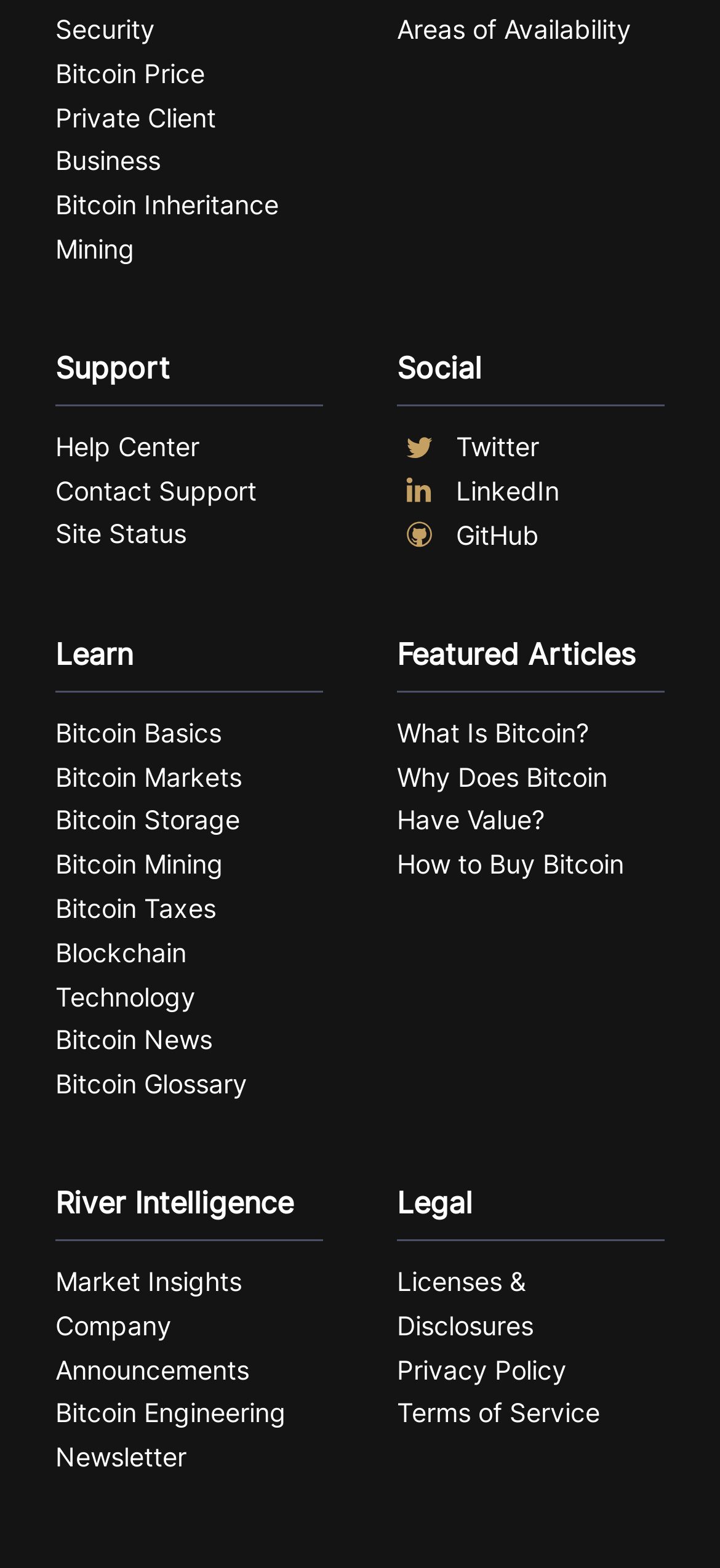What is the second link in the 'River Intelligence' section?
From the image, respond with a single word or phrase.

Company Announcements